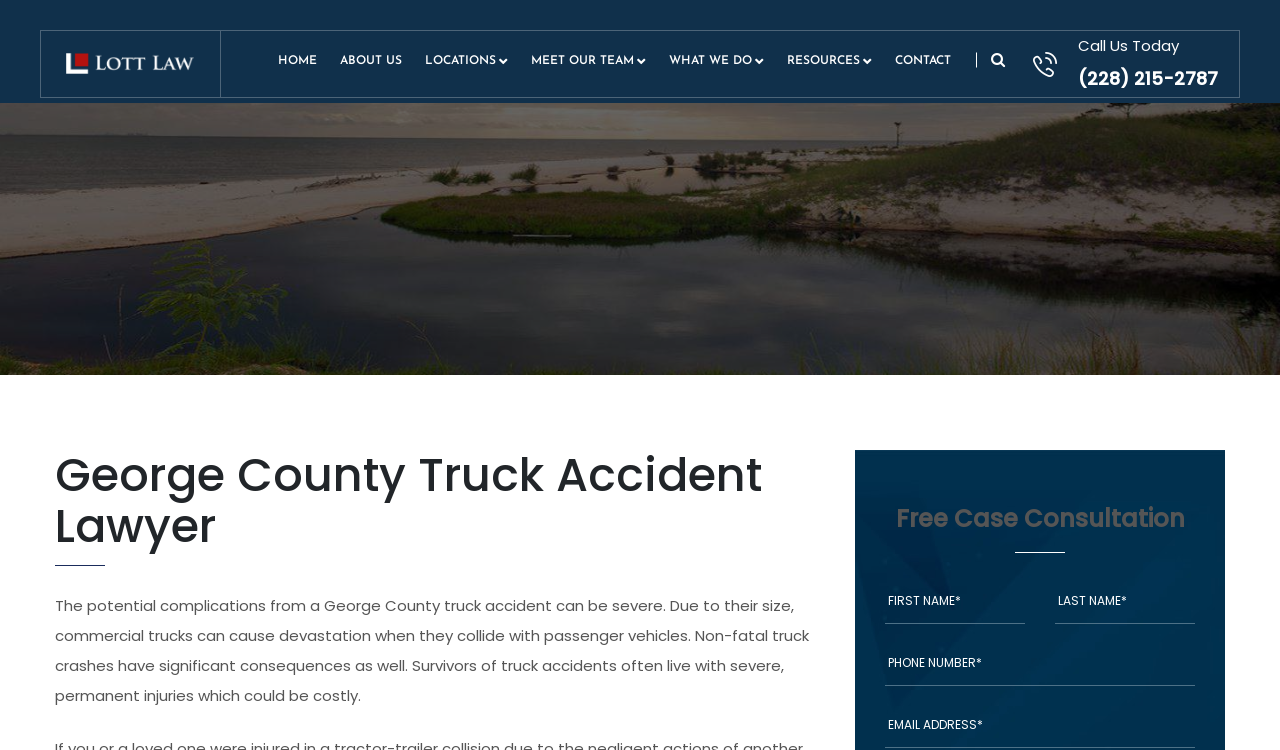What type of lawyer is the website about?
Please give a well-detailed answer to the question.

The website is about a George County truck accident lawyer, which can be inferred from the heading 'George County Truck Accident Lawyer' and the content of the webpage.